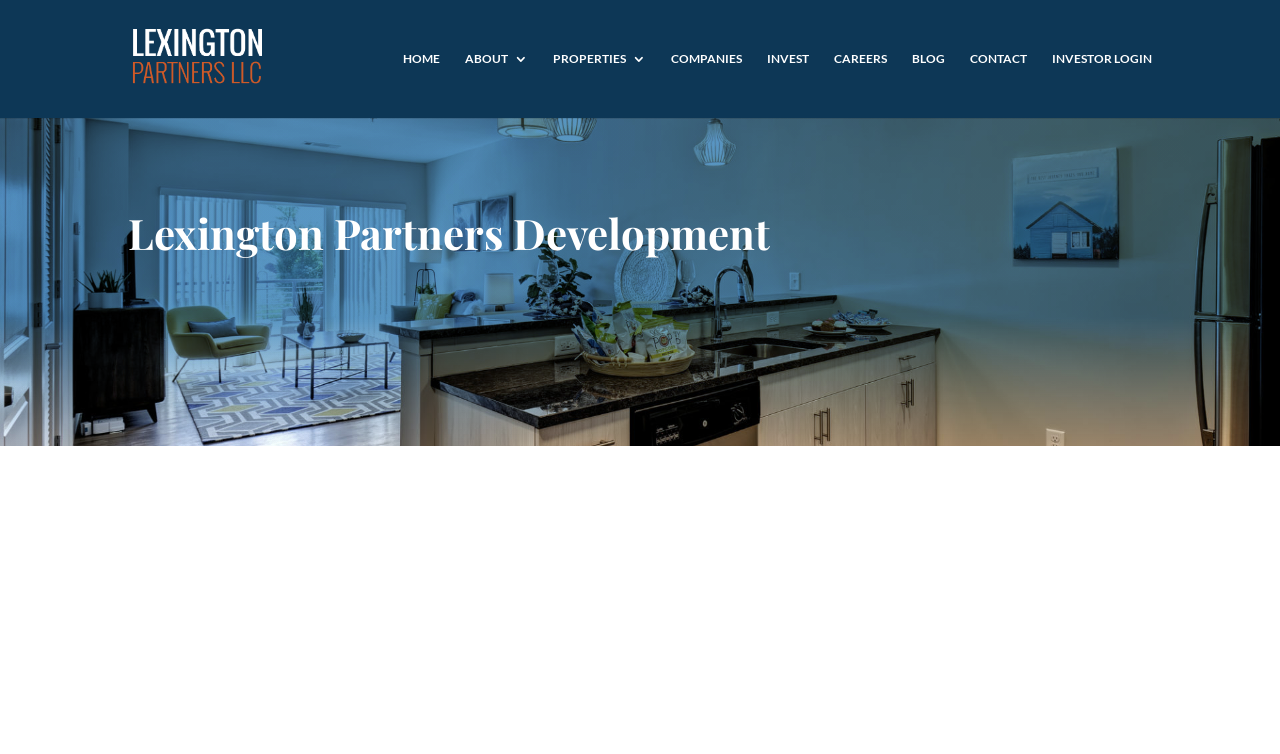Highlight the bounding box coordinates of the element you need to click to perform the following instruction: "Read the article about the senior analyst role."

None